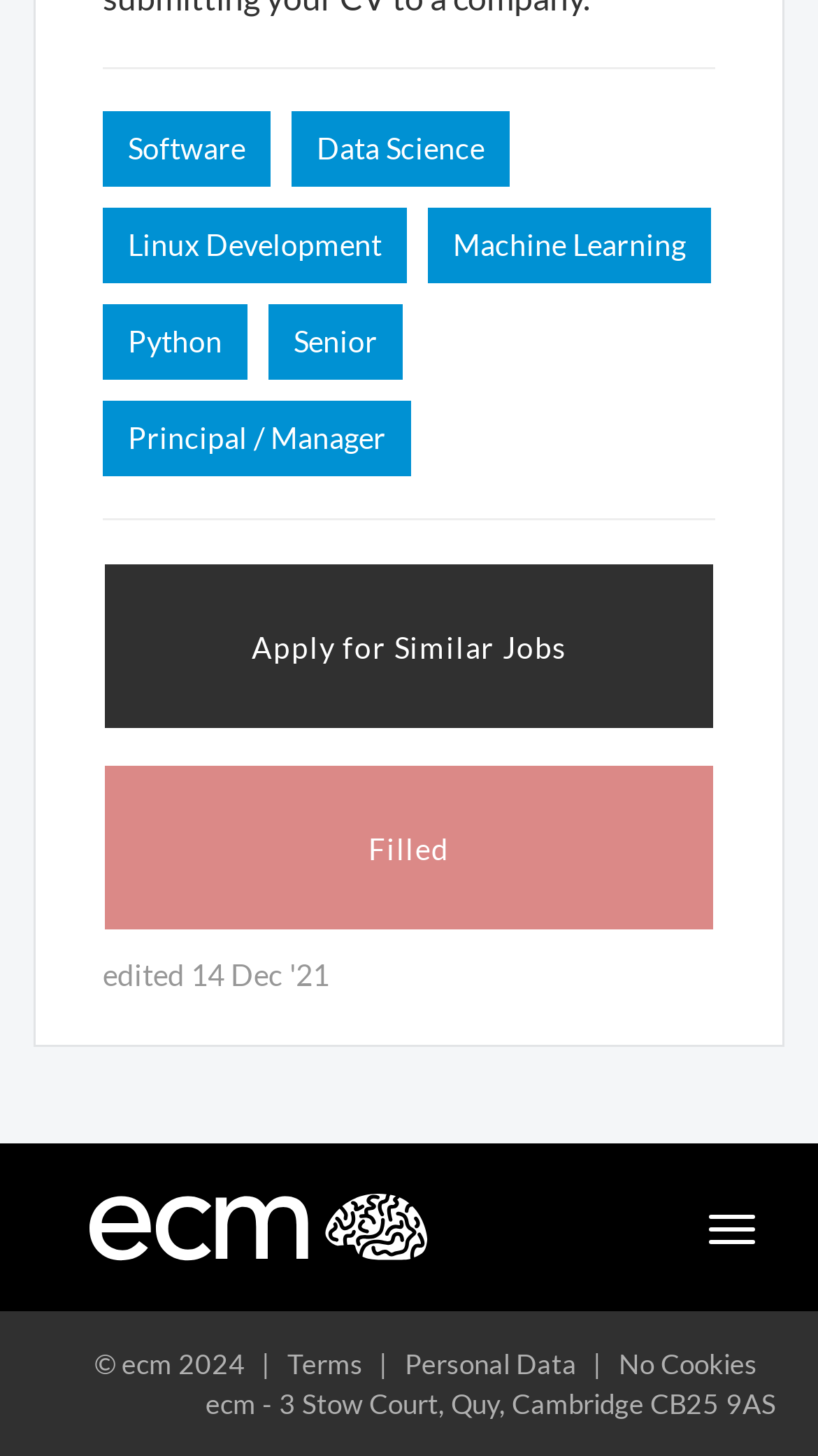What is the copyright information?
Your answer should be a single word or phrase derived from the screenshot.

© ecm 2024